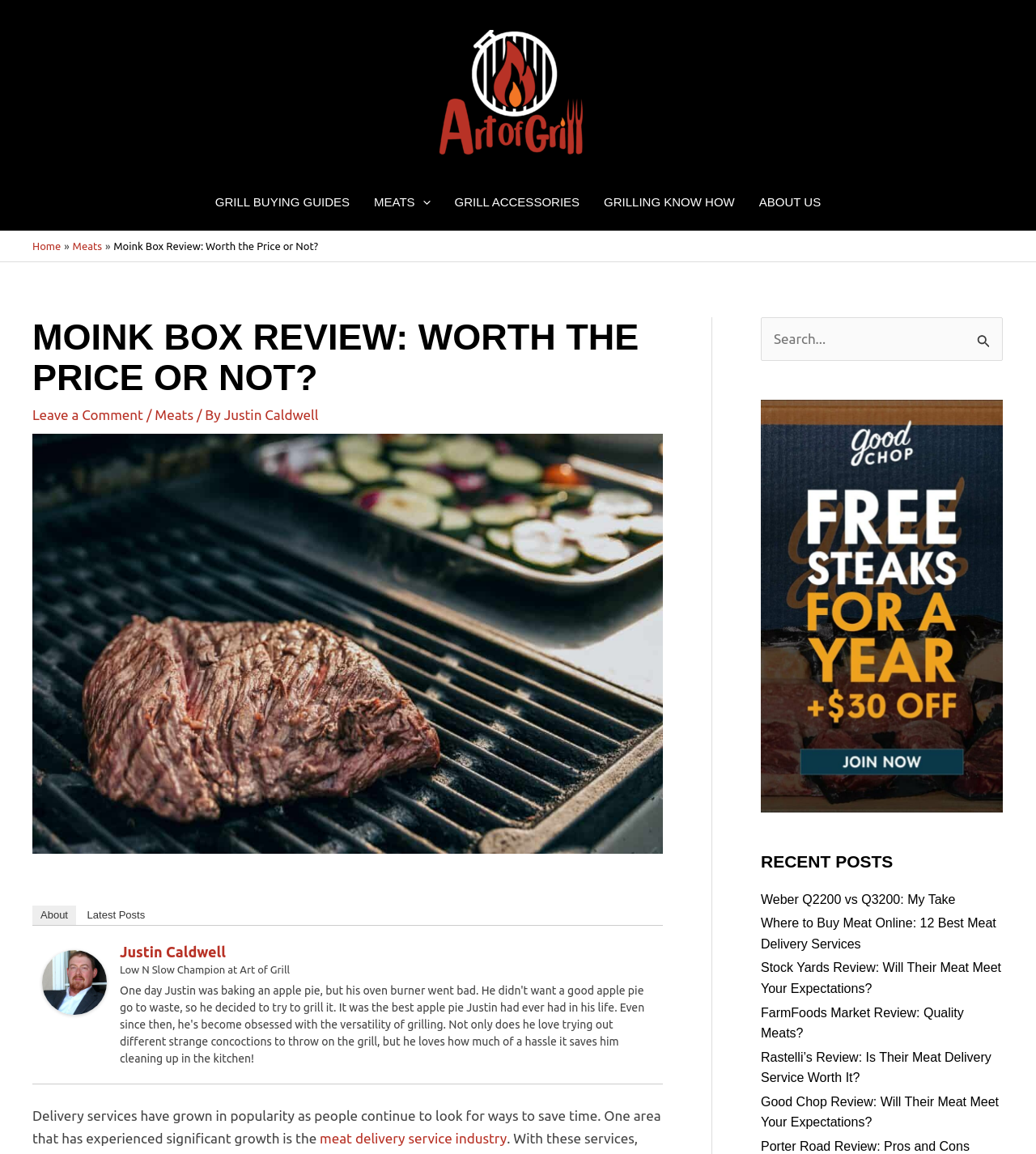Using the image as a reference, answer the following question in as much detail as possible:
How many links are there in the 'Recent Posts' section?

I counted the number of links in the 'Recent Posts' section, which is located in the complementary section on the right side of the webpage. There are 6 links in total, each corresponding to a different article.